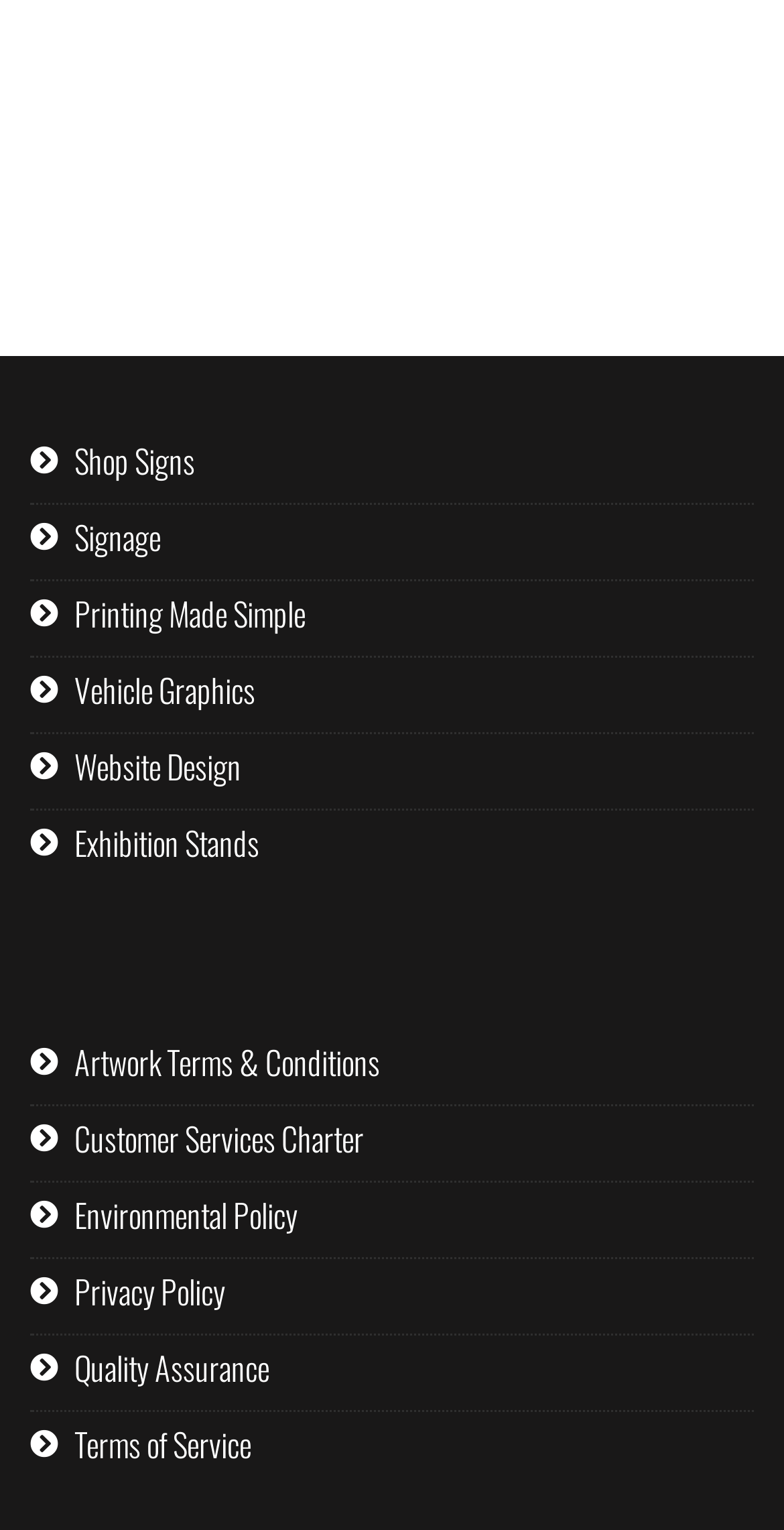Determine the bounding box coordinates for the area that should be clicked to carry out the following instruction: "View the file".

None